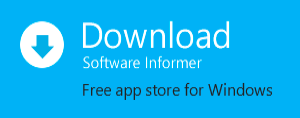Reply to the question below using a single word or brief phrase:
What operating system does the platform support?

Windows